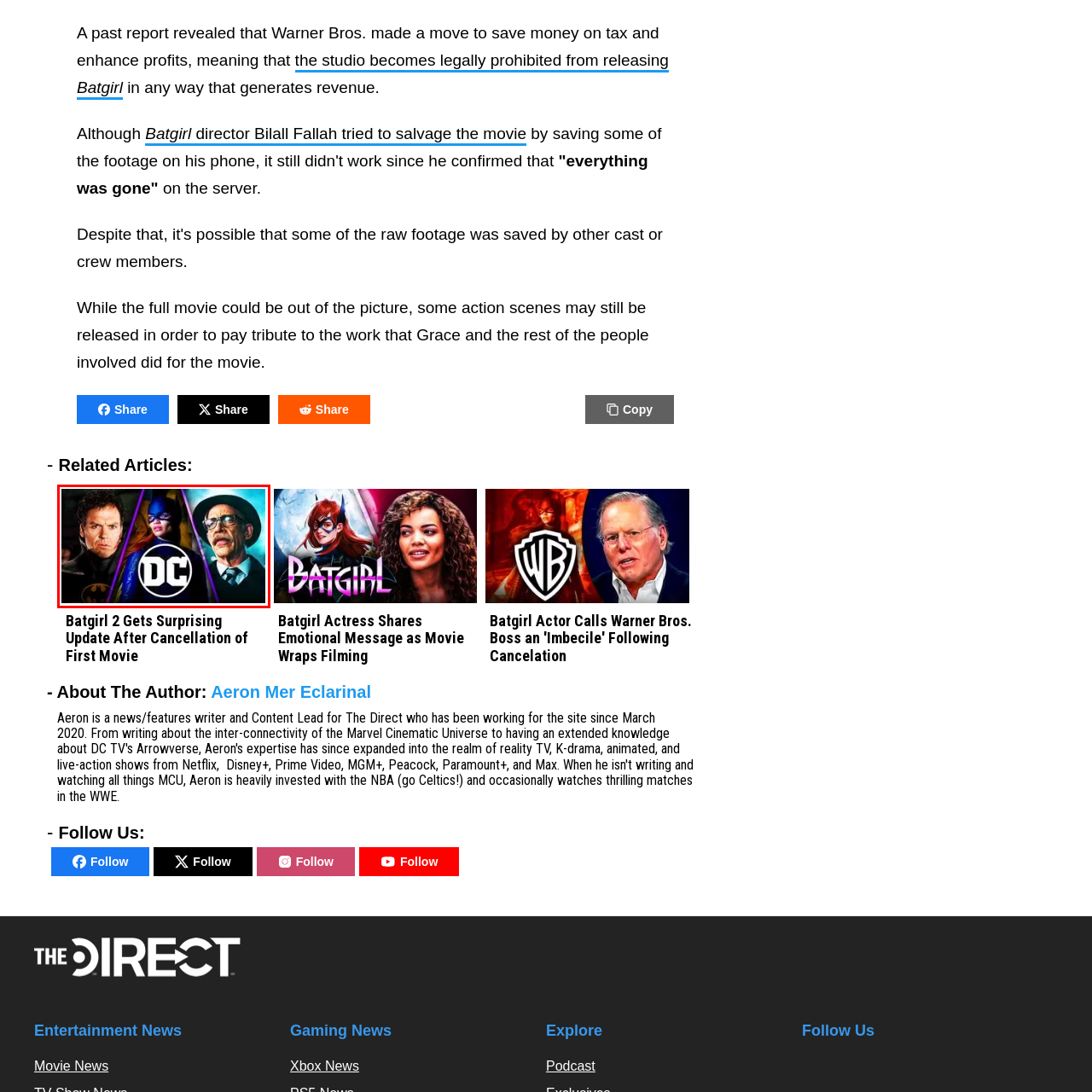Look closely at the image within the red-bordered box and thoroughly answer the question below, using details from the image: What is Batgirl symbolizing?

In the center of the image, we see Batgirl, portrayed as a powerful figure equipped with her signature suit, symbolizing the emergence of a new generation of heroes, which indicates the growth and development of new characters in the DC Comics universe.